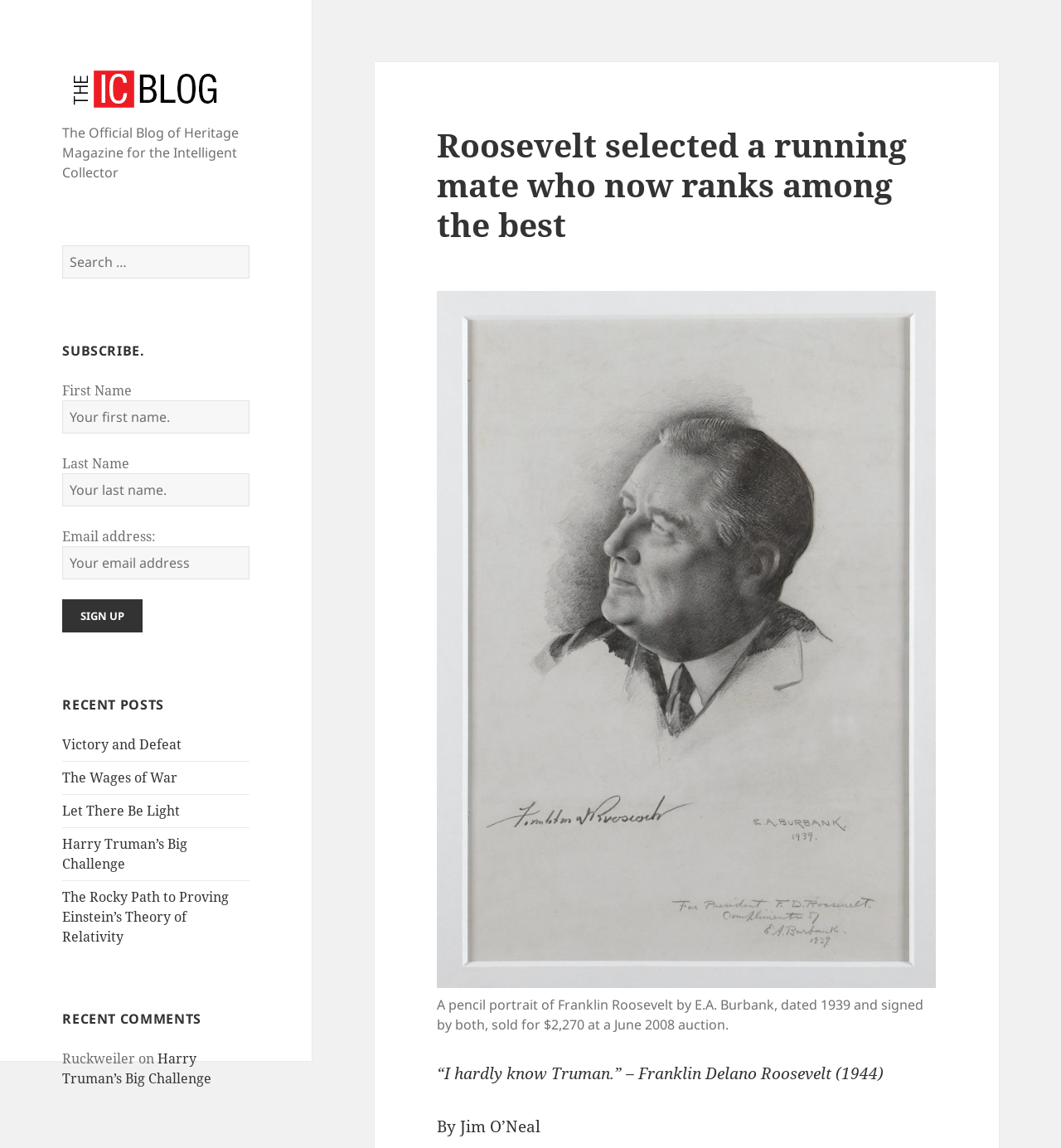Identify the bounding box coordinates of the specific part of the webpage to click to complete this instruction: "Subscribe with your email".

[0.059, 0.476, 0.235, 0.505]